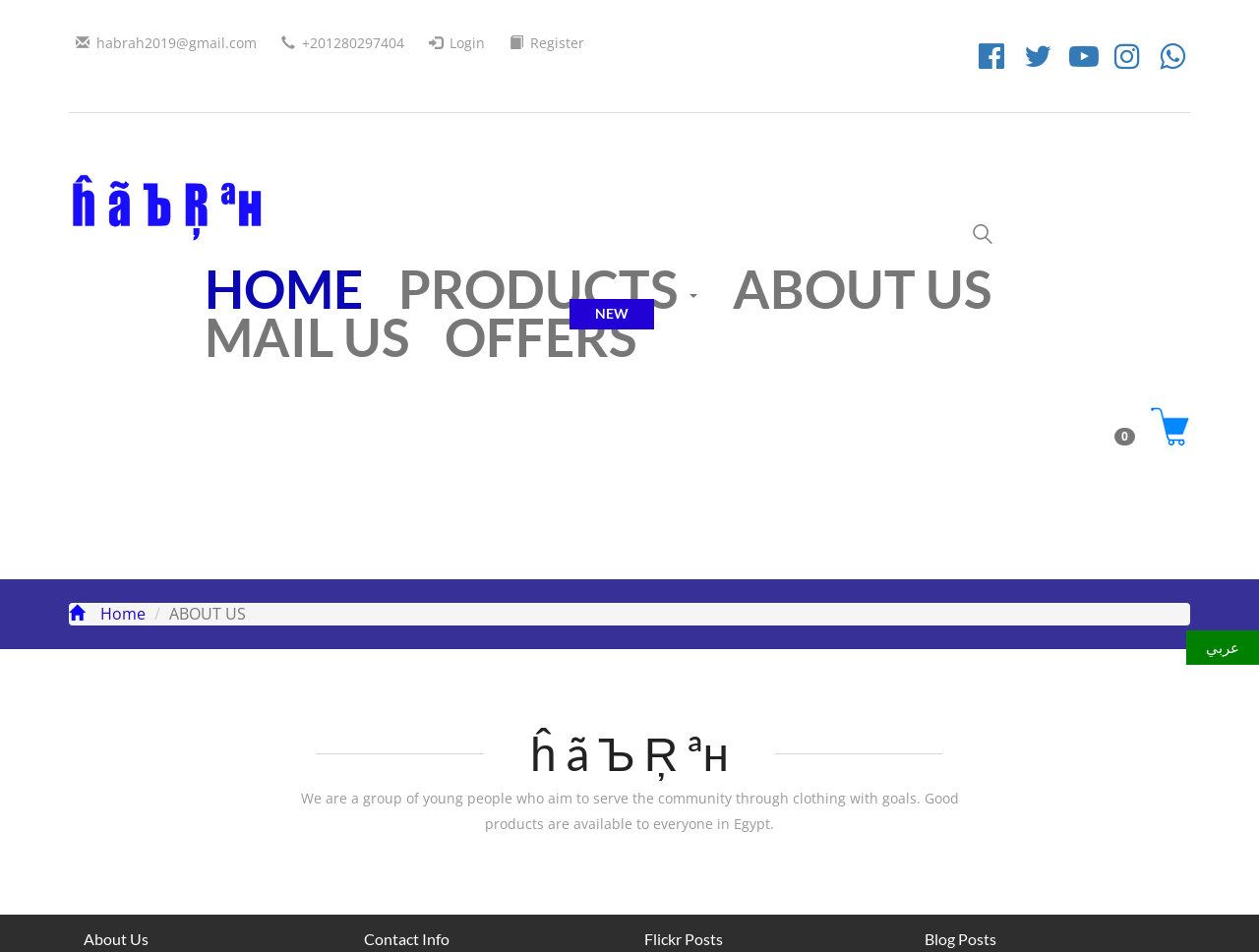Identify the bounding box coordinates for the UI element that matches this description: "World News".

None